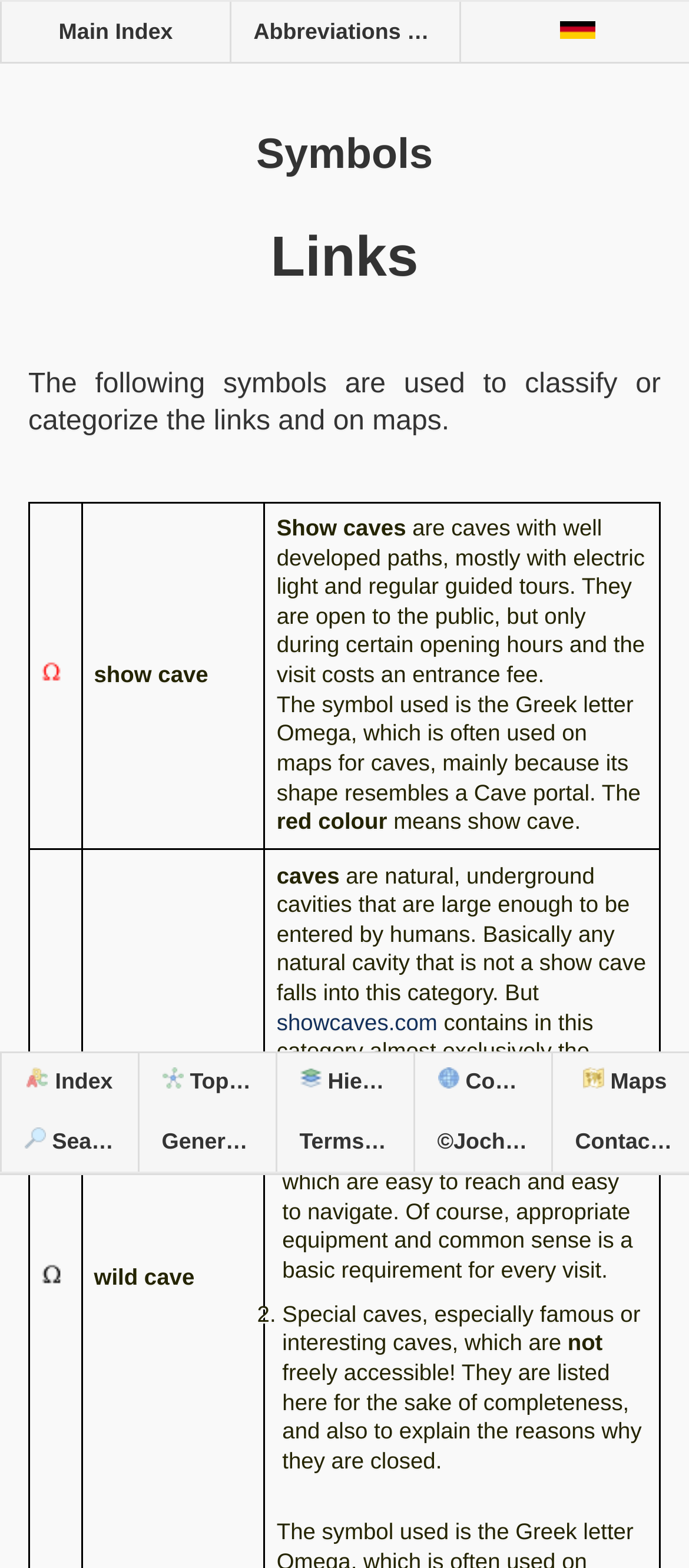Based on the visual content of the image, answer the question thoroughly: What is the last link in the main navigation?

The last link in the main navigation is 'Search Search', which is located at the bottom of the navigation menu.